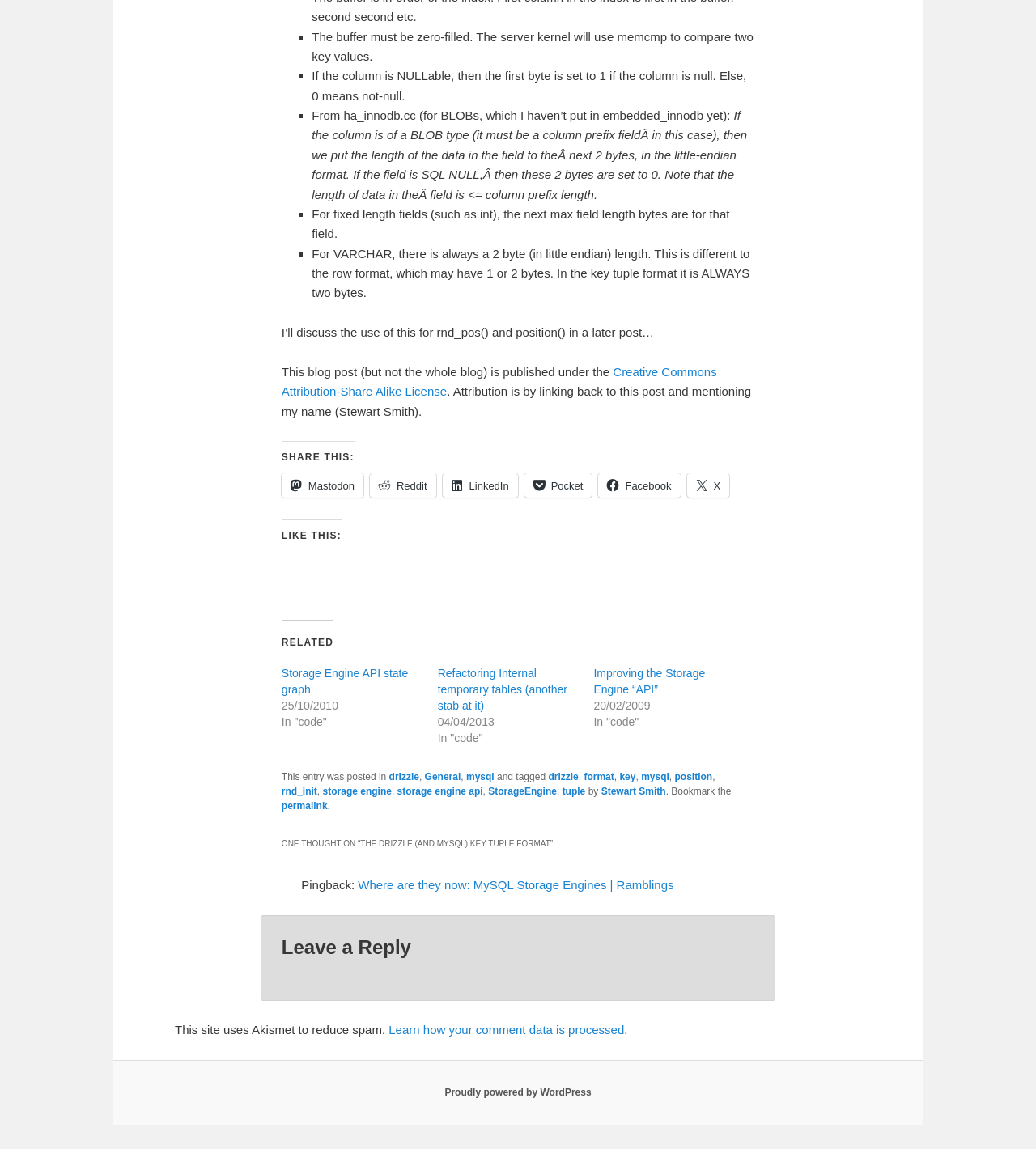Answer the question below with a single word or a brief phrase: 
What is the name of the author of this blog post?

Stewart Smith